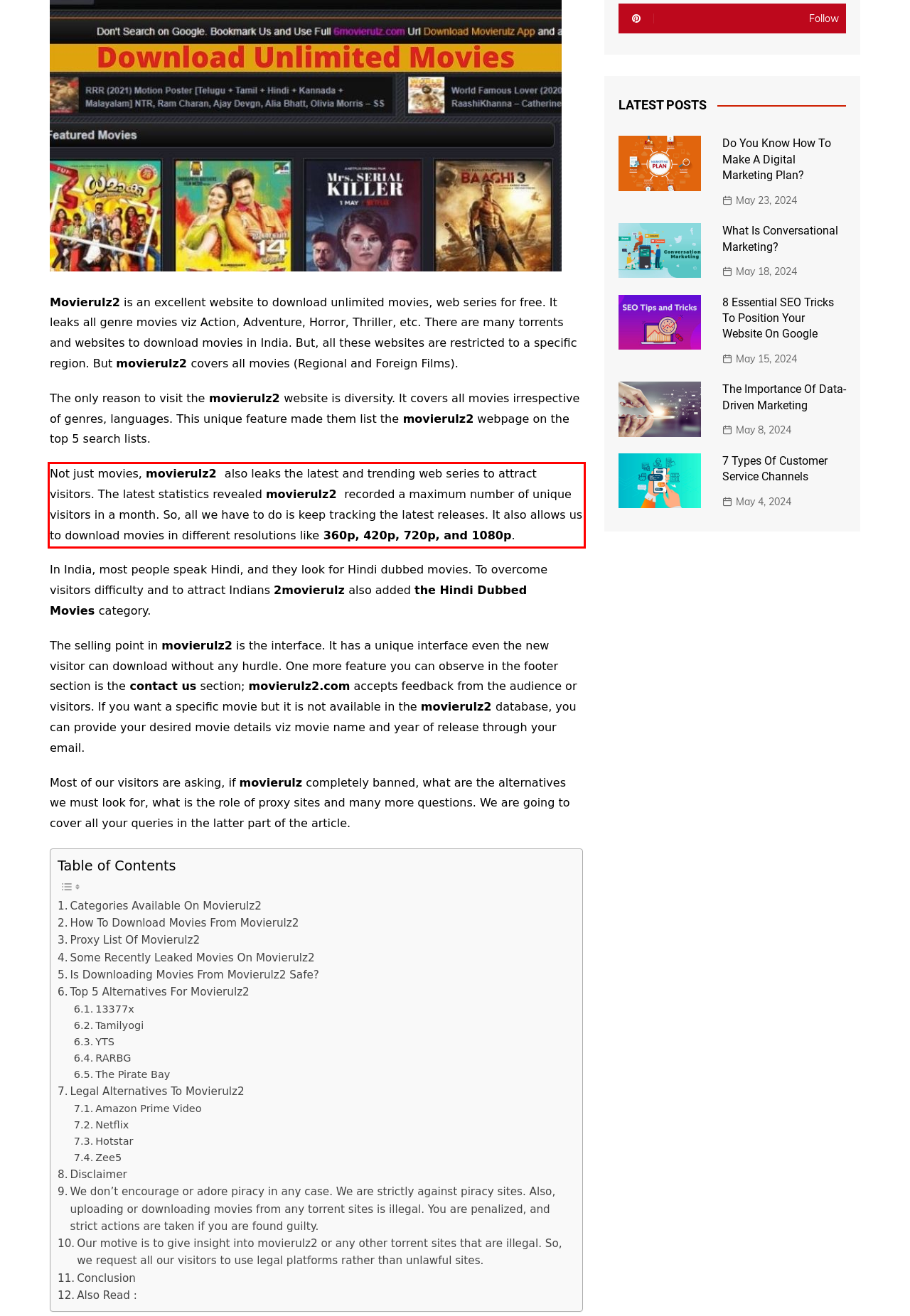Given a screenshot of a webpage with a red bounding box, extract the text content from the UI element inside the red bounding box.

Not just movies, movierulz2 also leaks the latest and trending web series to attract visitors. The latest statistics revealed movierulz2 recorded a maximum number of unique visitors in a month. So, all we have to do is keep tracking the latest releases. It also allows us to download movies in different resolutions like 360p, 420p, 720p, and 1080p.